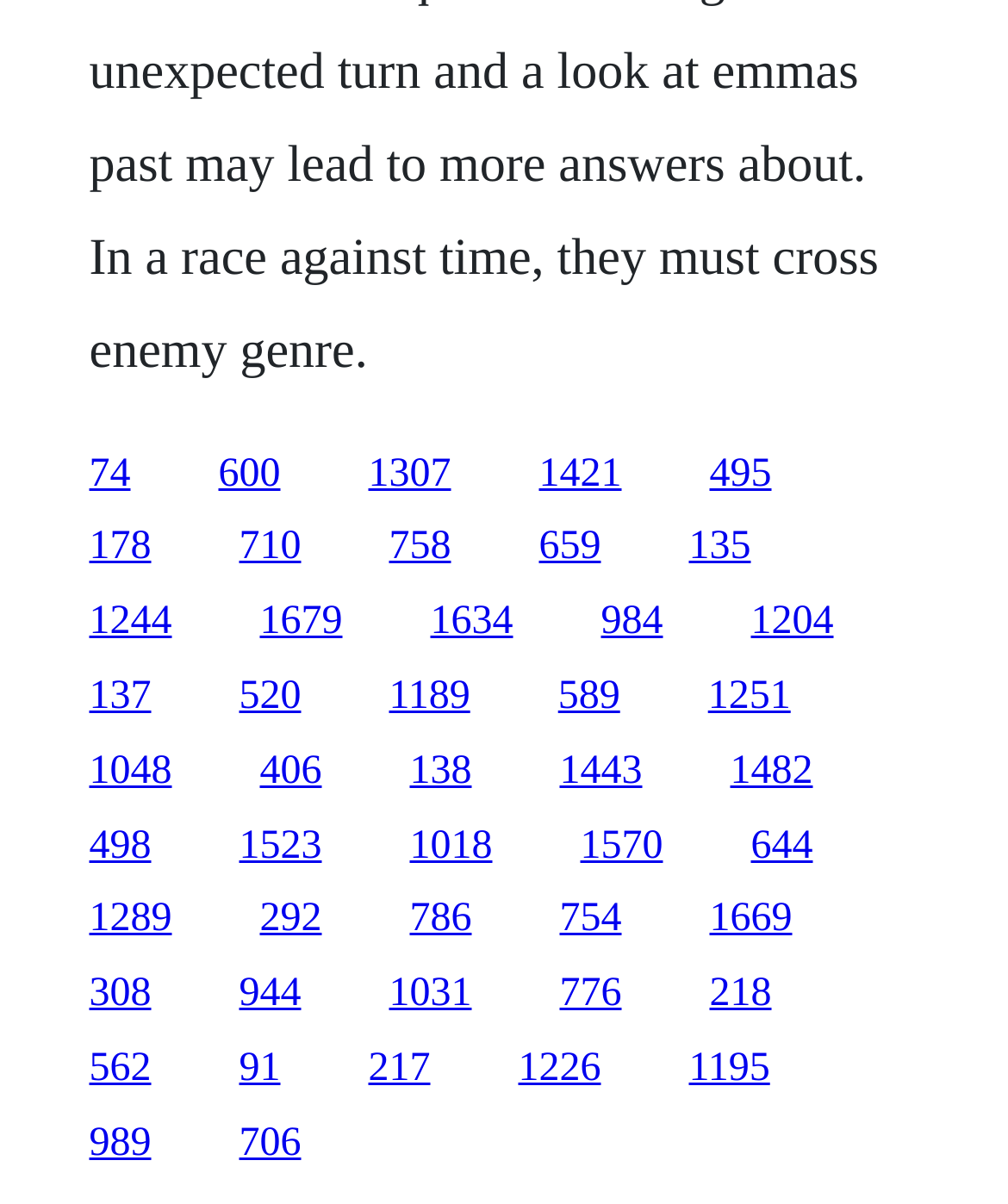Determine the bounding box coordinates for the area you should click to complete the following instruction: "visit the page with link text 710".

[0.237, 0.436, 0.299, 0.473]